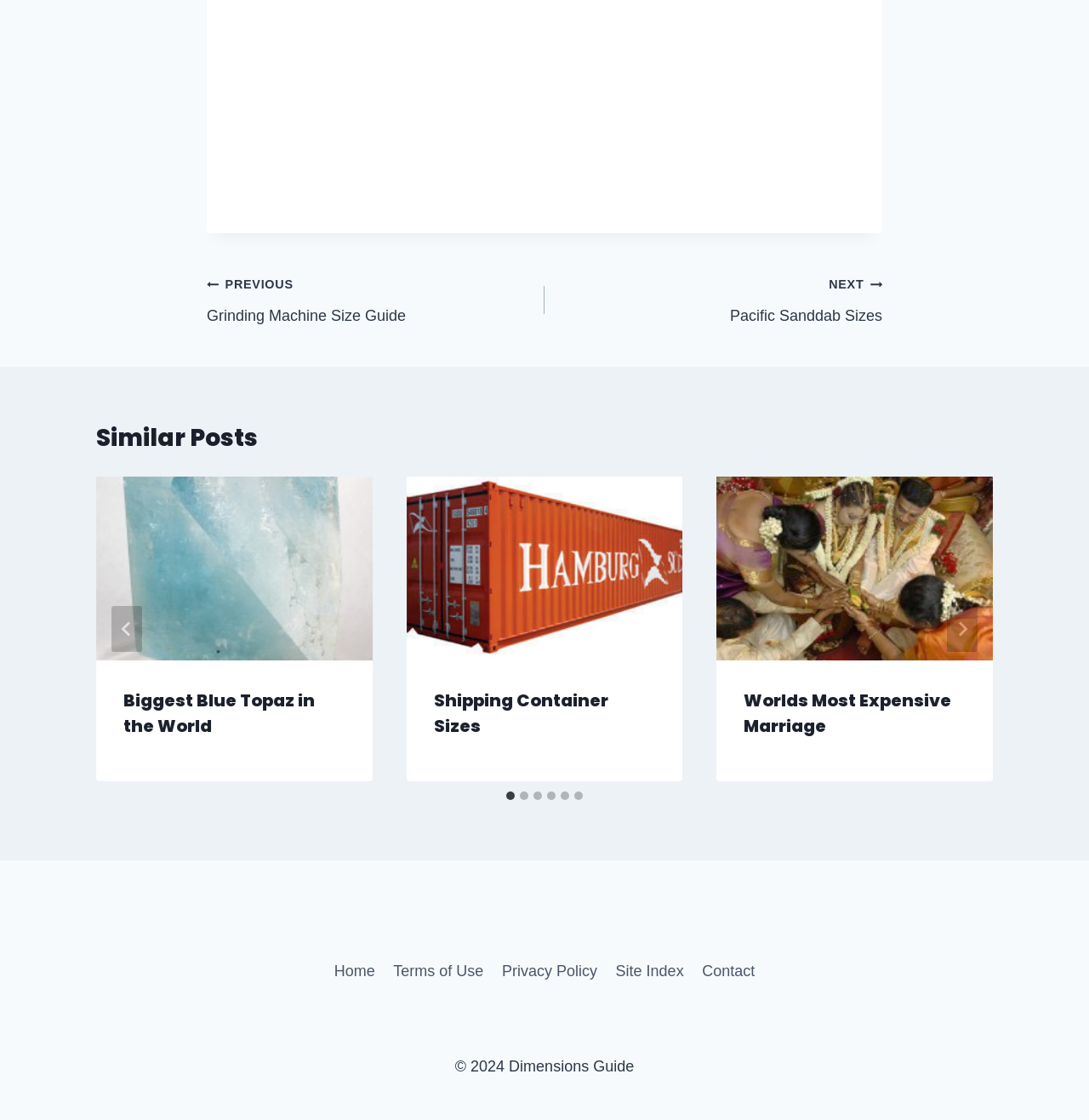What is the copyright year of the website?
Please provide a comprehensive answer based on the visual information in the image.

I found the StaticText element with the text '© 2024 Dimensions Guide', which indicates that the copyright year of the website is 2024.